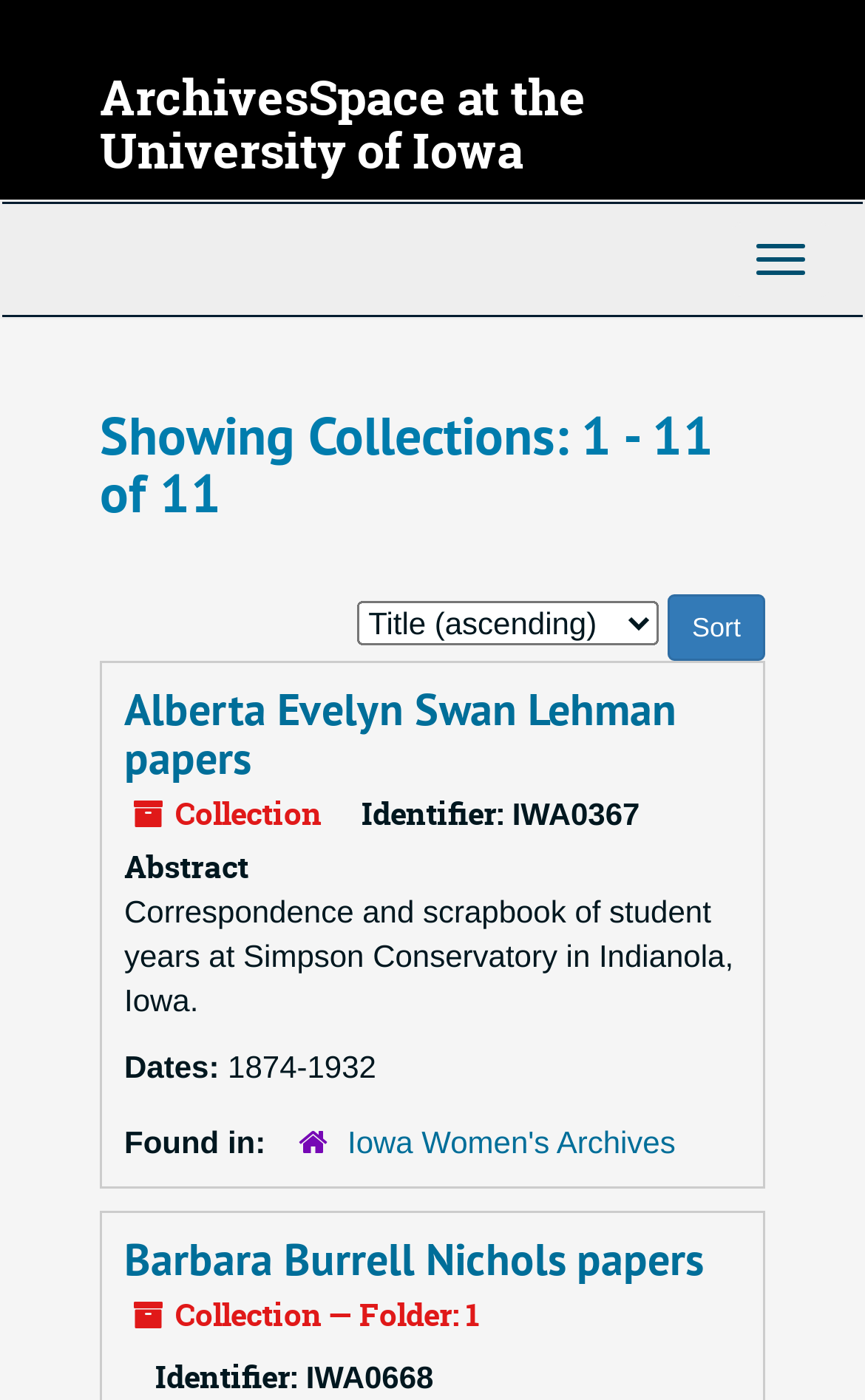Produce a meticulous description of the webpage.

The webpage is a collection archive page from the University of Iowa. At the top, there is a heading that reads "ArchivesSpace at the University of Iowa" with a link to the same title. Below this, there is a top-level navigation bar that spans the entire width of the page.

The main content of the page is divided into two sections. The first section displays a heading that indicates there are 11 collections shown, with options to sort the collections. The sort options are presented in a combobox with a button to trigger the sorting.

The second section is a list of collections, each with its own heading, identifier, abstract, dates, and found-in information. There are 11 collections in total, with two fully visible on the page. The first collection is the "Alberta Evelyn Swan Lehman papers" with an identifier "IWA0367", an abstract describing the collection, and dates ranging from 1874 to 1932. The second collection is the "Barbara Burrell Nichols papers" with an identifier "IWA0668". Each collection has a link to its respective page.

The collections are arranged vertically, with each collection's information stacked below the previous one. The text and links within each collection are aligned to the left, with the identifier and found-in information indented slightly to the right.